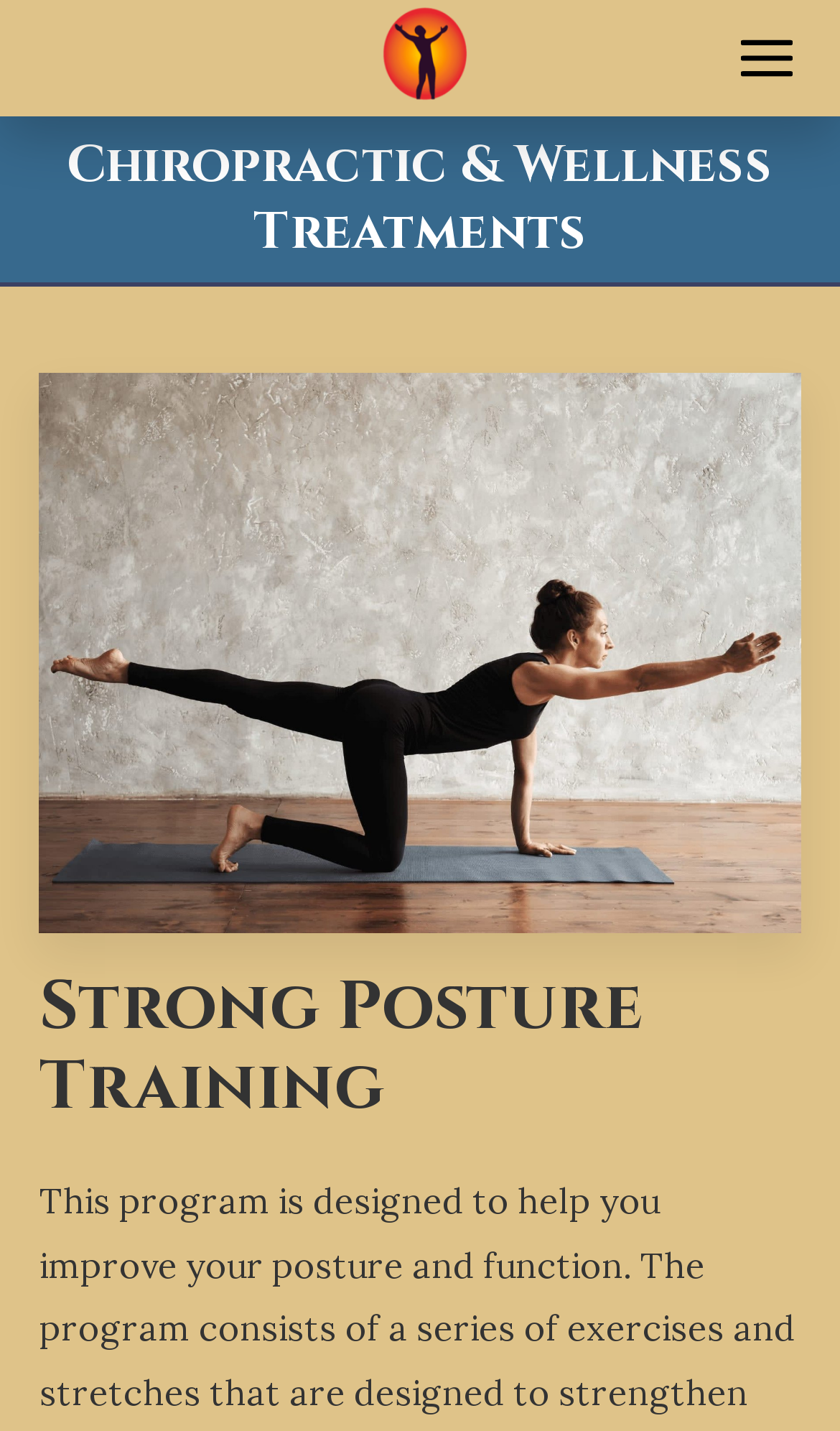Provide a short, one-word or phrase answer to the question below:
How many headings are on the webpage?

2